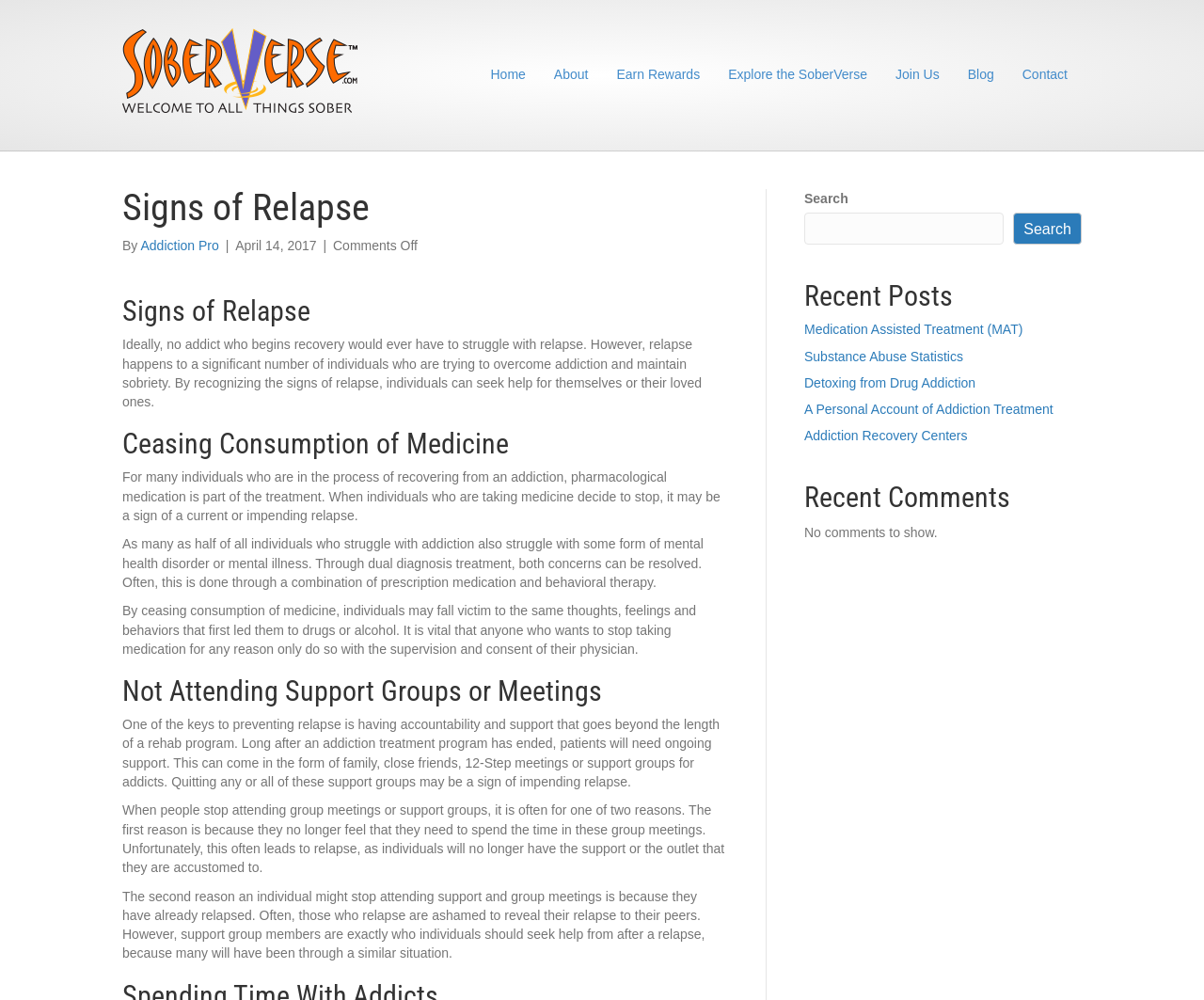What is the name of the website?
Answer the question with a thorough and detailed explanation.

The name of the website can be found in the top-left corner of the webpage, where it says 'Signs of Relapse – Soberverse'. The word 'Soberverse' is also an image, which suggests that it is the logo of the website.